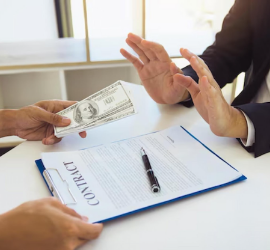What is the atmosphere conveyed in the scene?
Answer the question with as much detail as you can, using the image as a reference.

The caption states that the overall atmosphere conveys a sense of caution in financial dealings, possibly hinting at ethical considerations in contracts, which suggests that the scene is characterized by a cautious or careful tone.